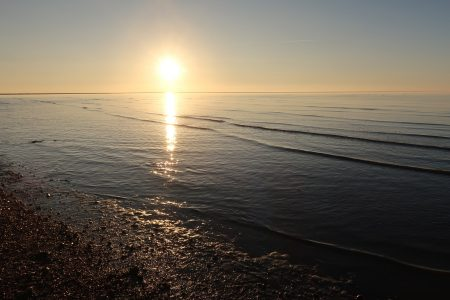Give a detailed account of what is happening in the image.

The image captures a serene sunset over the calm waters of the sea, showcasing the sun's golden rays reflecting off the gently rippling surface. The foreground features a rocky beach, where the subtle textures of pebbles are visible, enhancing the coastal atmosphere. This picturesque scene highlights Hunstanton, a unique location in East Anglia known for its stunning sunsets—a rare opportunity to witness the sun setting over the sea. The clarity of the winter day adds to the beauty, providing a tranquil moment in nature.